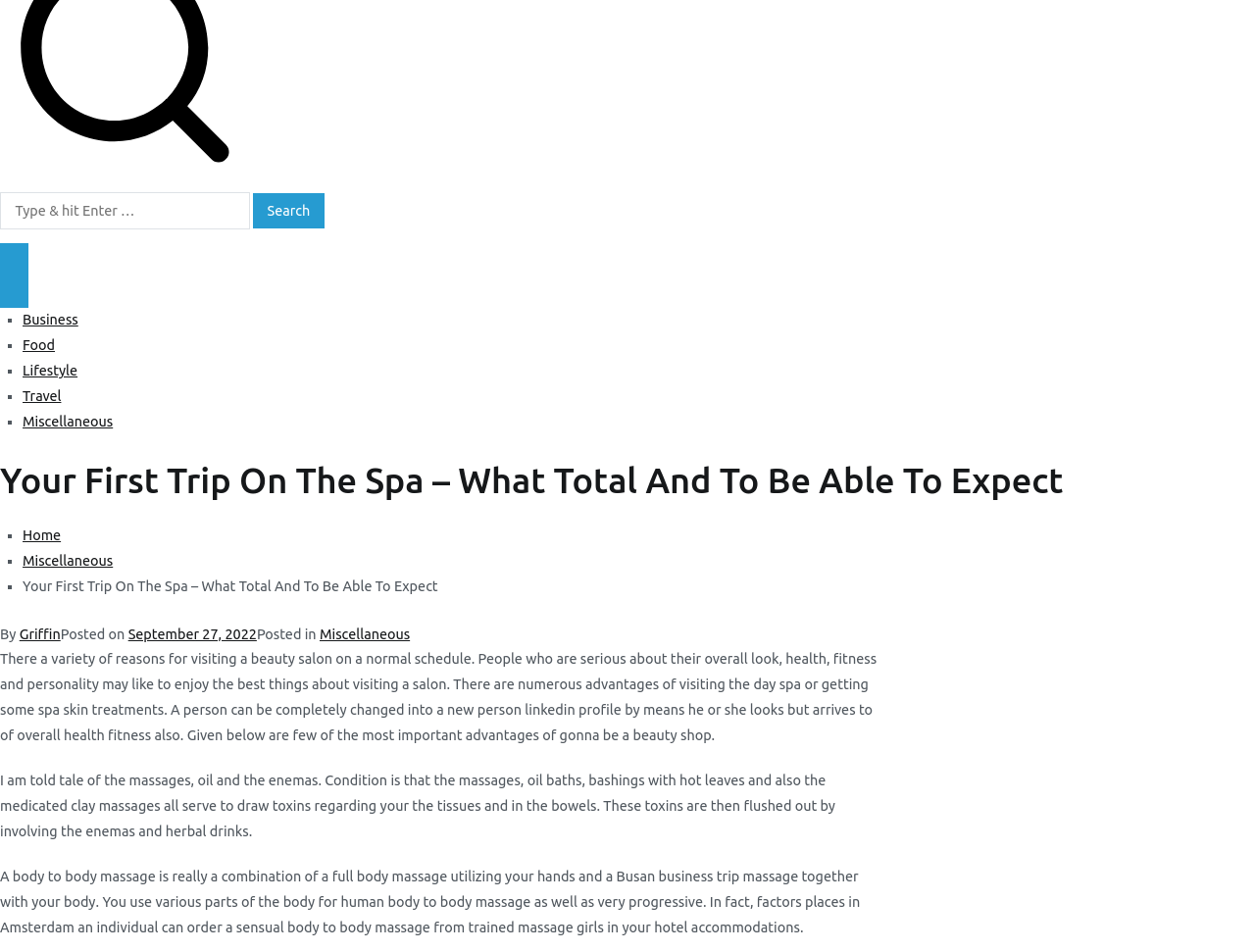Predict the bounding box of the UI element that fits this description: "Lifestyle".

[0.018, 0.381, 0.062, 0.398]